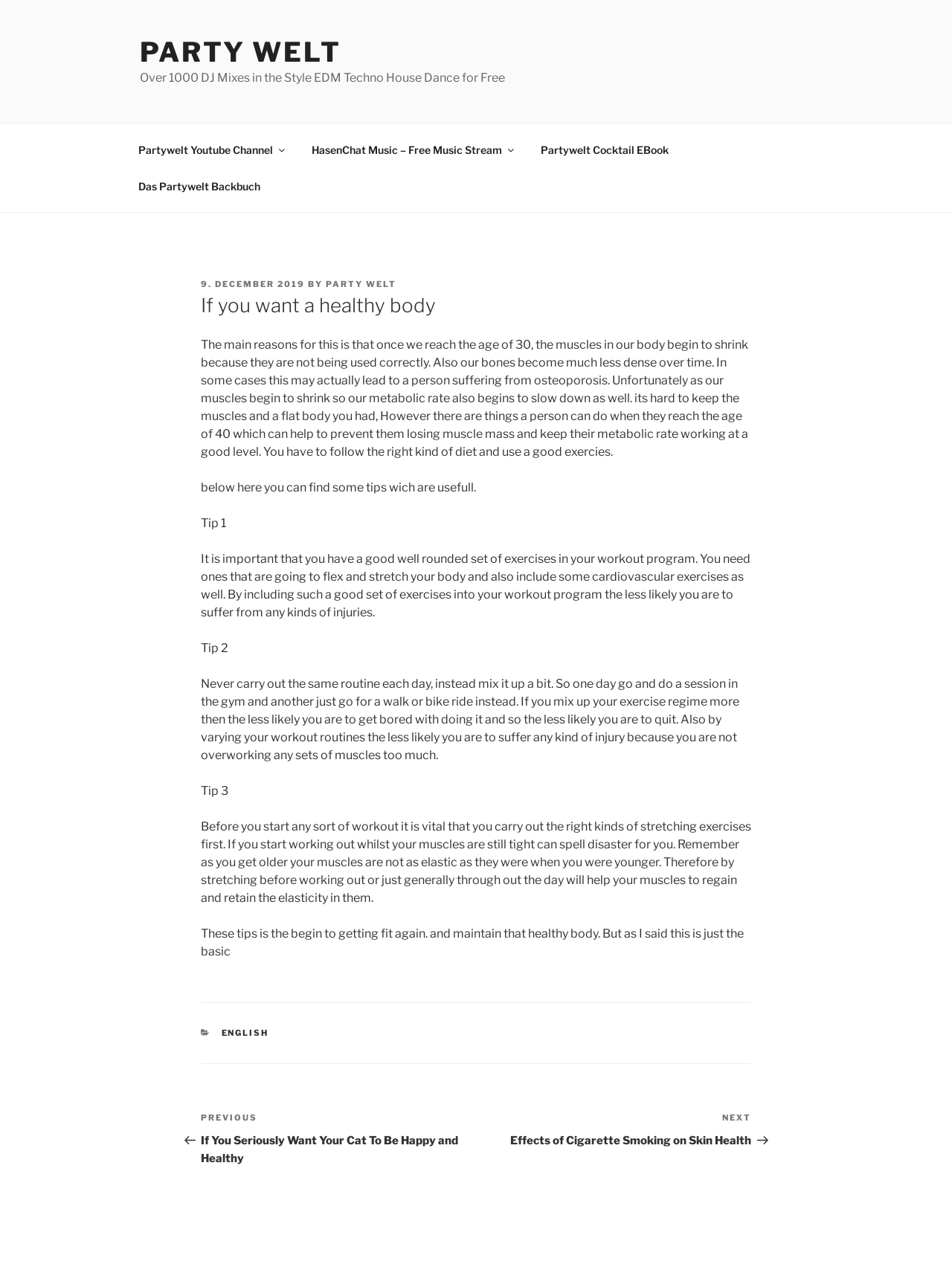Create a full and detailed caption for the entire webpage.

The webpage is titled "If you want a healthy body - Party Welt" and has a prominent link to "PARTY WELT" at the top left corner. Below this, there is a static text describing over 1000 DJ mixes available for free. 

To the right of the title, there is a top menu navigation bar with five links: "Partywelt Youtube Channel", "HasenChat Music – Free Music Stream", "Partywelt Cocktail EBook", "Das Partywelt Backbuch", and another link to "Partywelt" at the far right.

The main content of the webpage is an article with a heading "If you want a healthy body" and a subheading describing the importance of maintaining a healthy body after the age of 30. The article explains how muscles shrink and bones become less dense with age, leading to osteoporosis and a slower metabolic rate. It then provides three tips for maintaining a healthy body: having a well-rounded exercise program, varying workout routines, and stretching before exercising.

Below the article, there is a footer section with a "CATEGORIES" label and a link to "ENGLISH". 

At the very bottom of the page, there is a post navigation section with links to the previous and next posts, titled "If You Seriously Want Your Cat To Be Happy and Healthy" and "Effects of Cigarette Smoking on Skin Health", respectively.